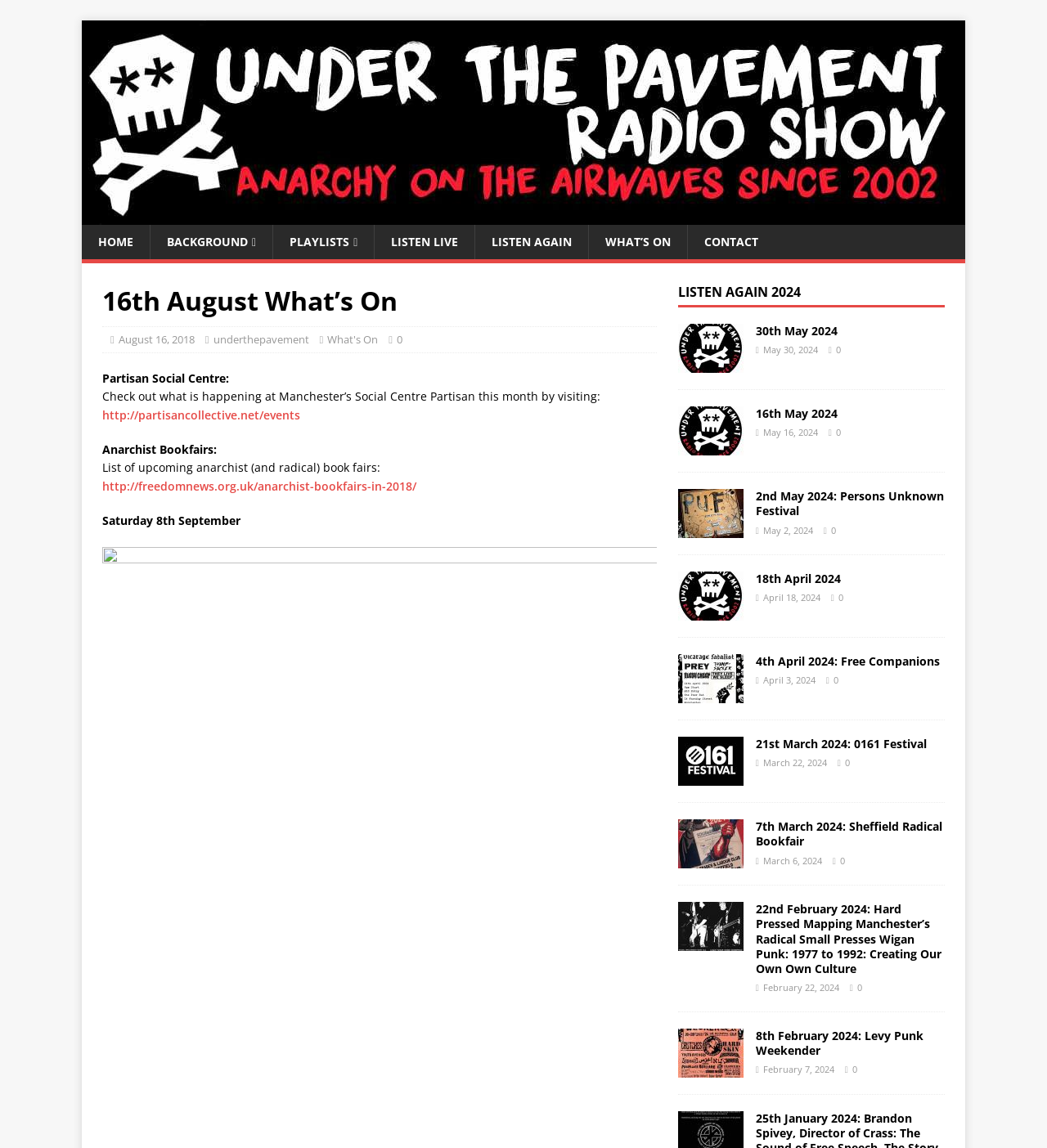Find and extract the text of the primary heading on the webpage.

16th August What’s On